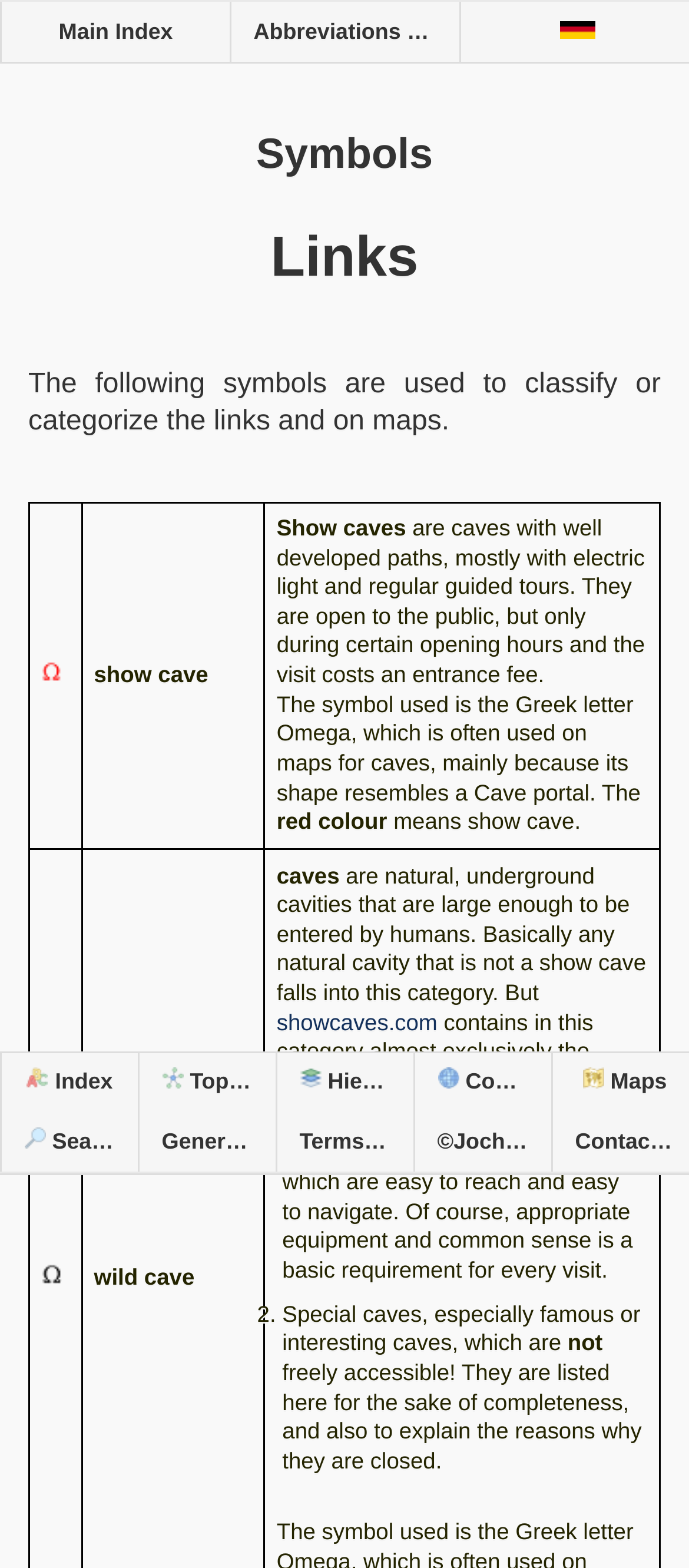Determine the bounding box coordinates of the clickable element to achieve the following action: 'Go to the 'Index Index' page'. Provide the coordinates as four float values between 0 and 1, formatted as [left, top, right, bottom].

[0.0, 0.671, 0.2, 0.709]